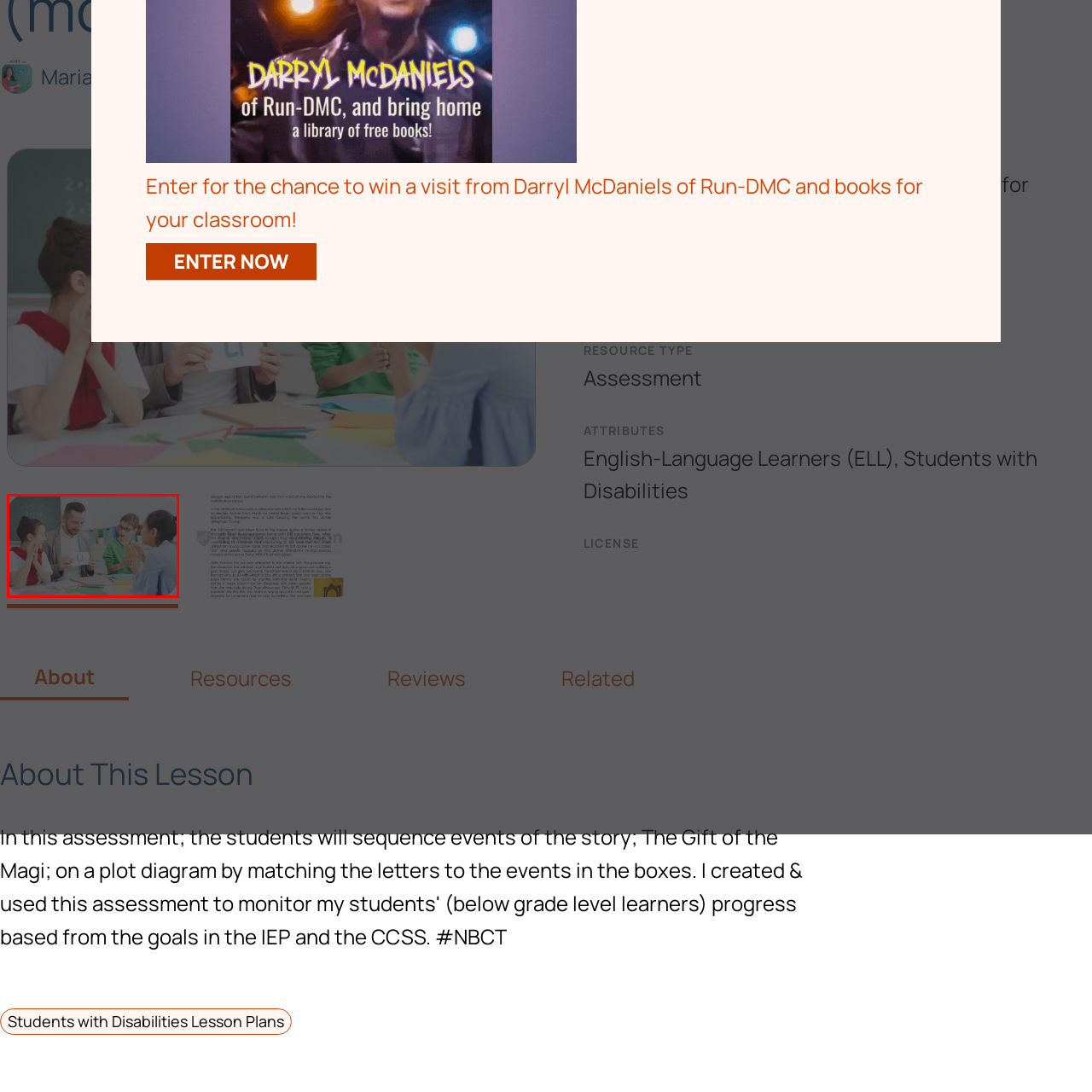Study the area of the image outlined in red and respond to the following question with as much detail as possible: What is the color of the girl's sweater?

The caption describes the girl as wearing a red sweater, which is one of the distinctive features mentioned to identify her in the scene.